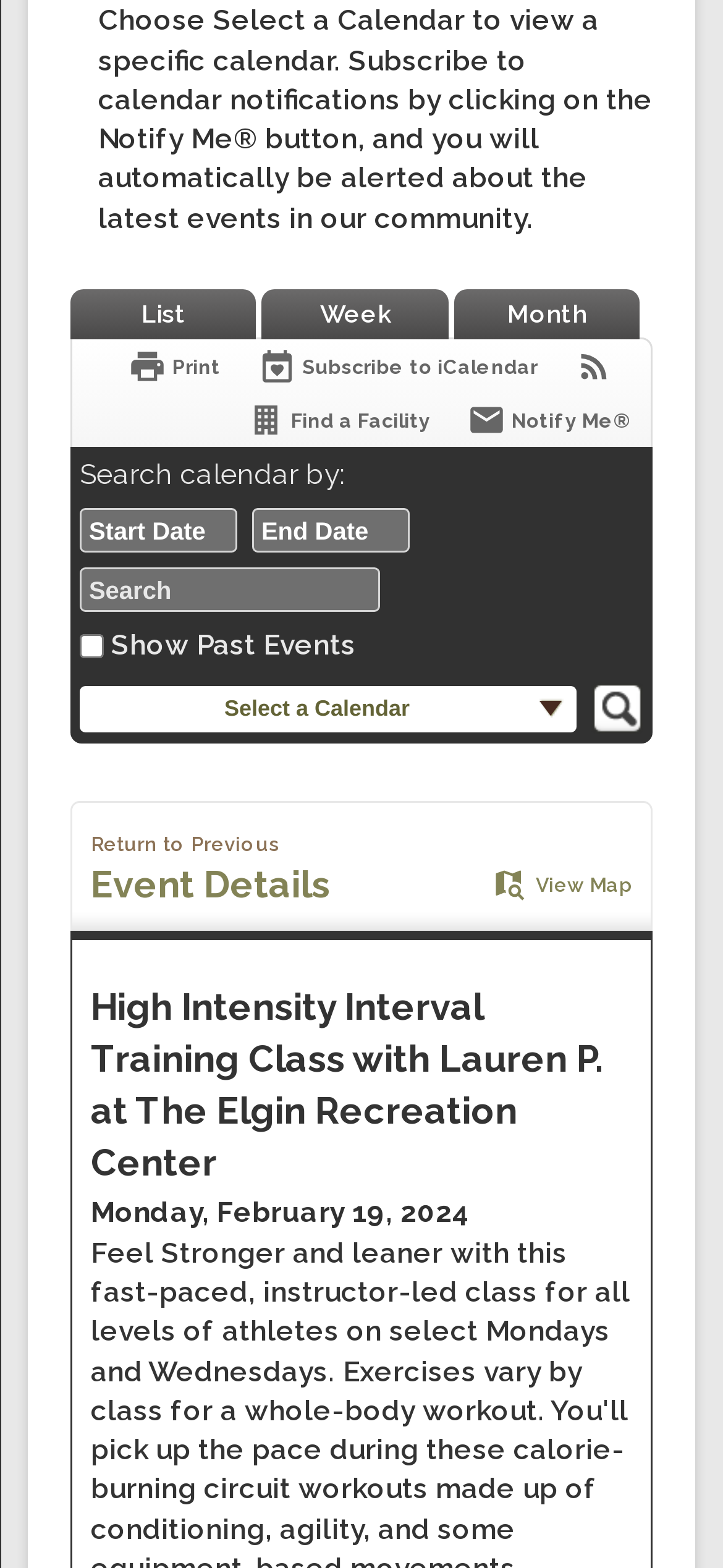Please specify the bounding box coordinates for the clickable region that will help you carry out the instruction: "Click on 'List'".

[0.097, 0.184, 0.355, 0.216]